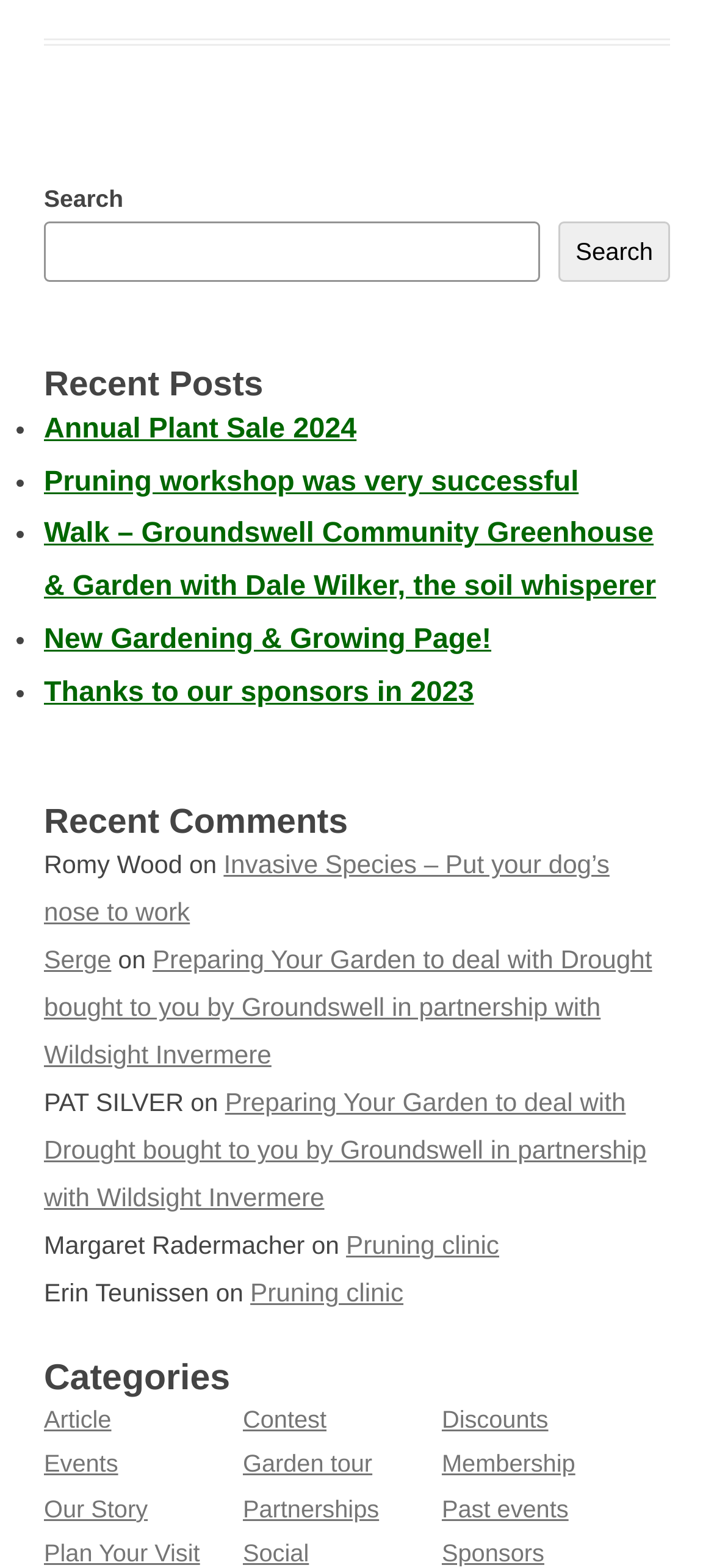Answer the question in a single word or phrase:
What type of content is listed under 'Recent Posts'?

Links to articles